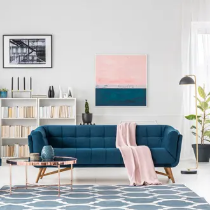Provide an extensive narrative of what is shown in the image.

The image features a stylish living room setup that combines modern aesthetics with comfort. Central to the scene is a contemporary blue sofa with a geometric tufted design, accented by a soft pink throw blanket draped casually over one arm. Behind the sofa, a well-organized shelving unit displays an array of books and decorative items, contributing to a cozy ambiance. The walls are adorned with tasteful artwork, including a large painting that transitions from a soft pink hue at the top to a deeper blue, echoing the colors of the sofa. The room is further enhanced by natural light filtering through sheer white curtains, and a stylish floor lamp stands nearby, adding a touch of sophistication. A patterned rug underfoot ties the space together, creating a welcoming environment perfect for relaxation or social gatherings.